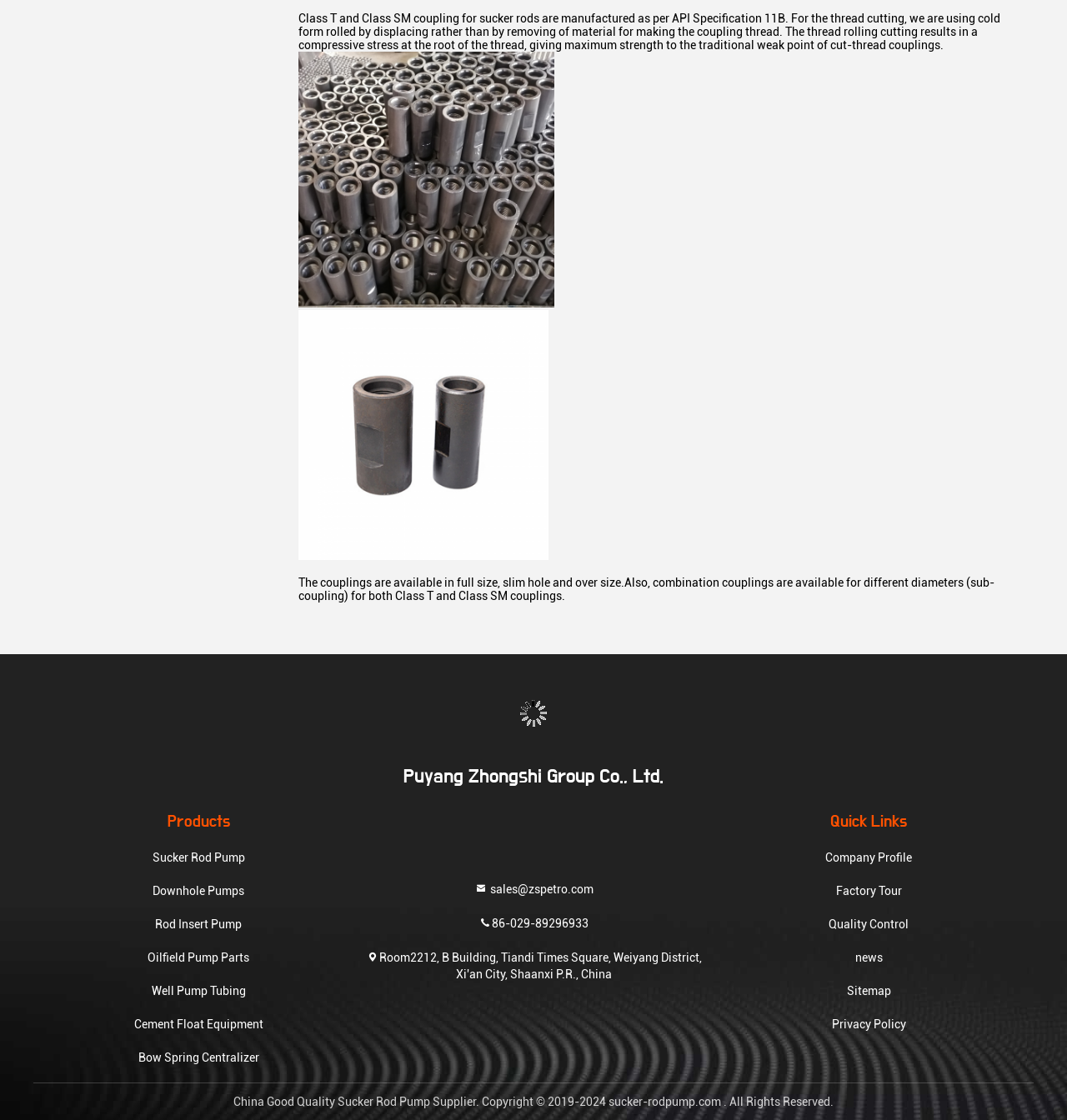Provide a short answer using a single word or phrase for the following question: 
What is the purpose of thread rolling cutting in sucker rod coupling?

To give maximum strength